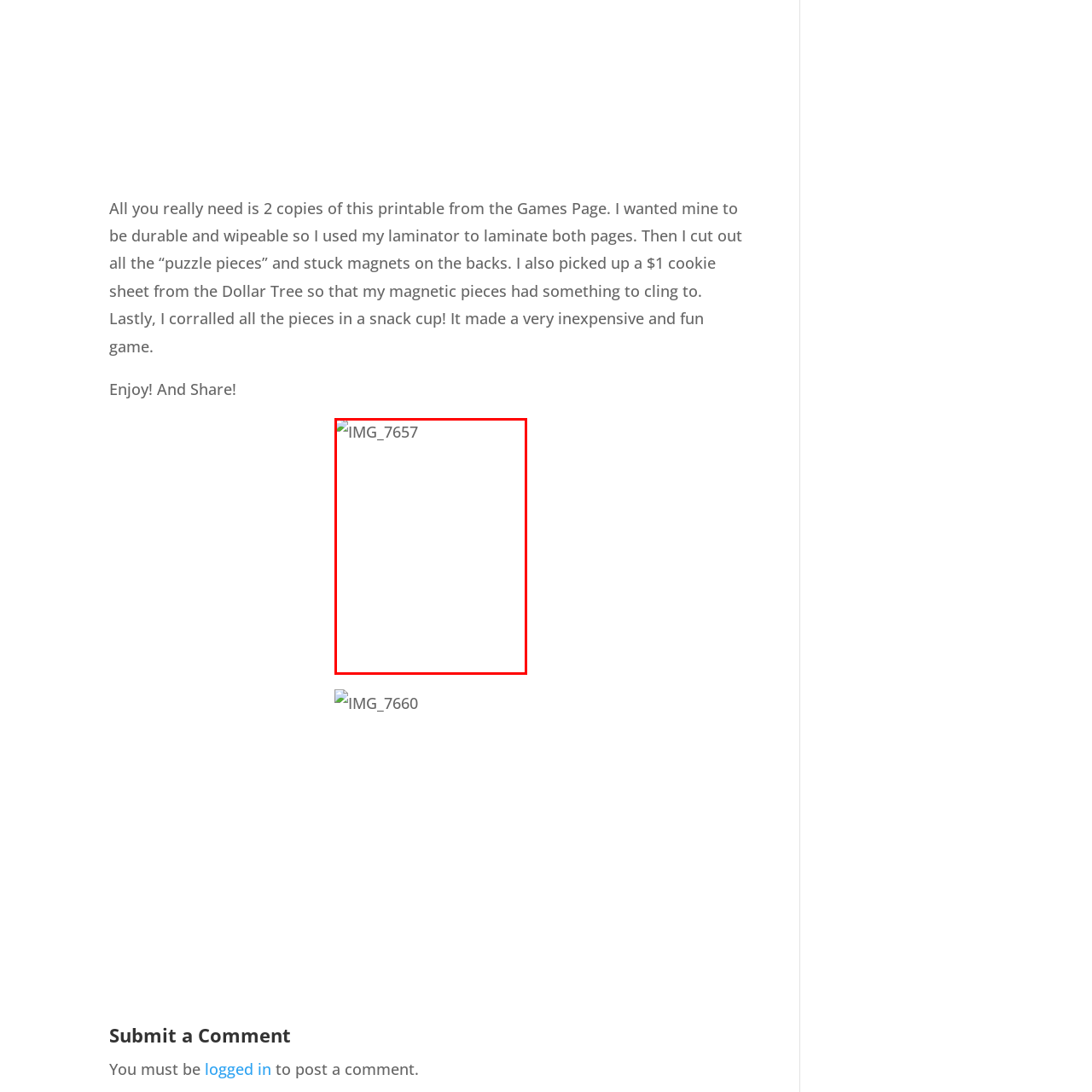What is the purpose of the snack cup in the game?
Examine the visual content inside the red box and reply with a single word or brief phrase that best answers the question.

To keep components organized